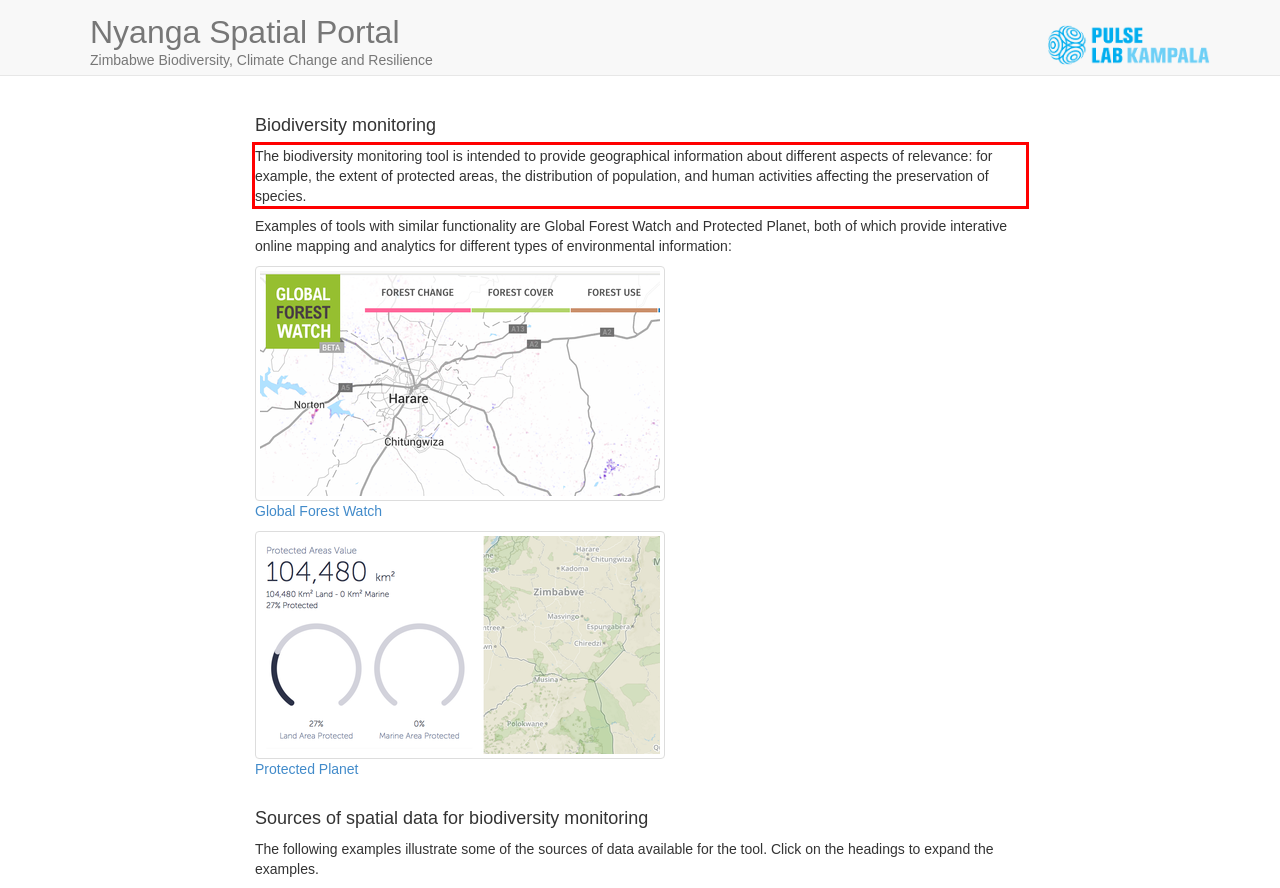Please analyze the provided webpage screenshot and perform OCR to extract the text content from the red rectangle bounding box.

The biodiversity monitoring tool is intended to provide geographical information about different aspects of relevance: for example, the extent of protected areas, the distribution of population, and human activities affecting the preservation of species.